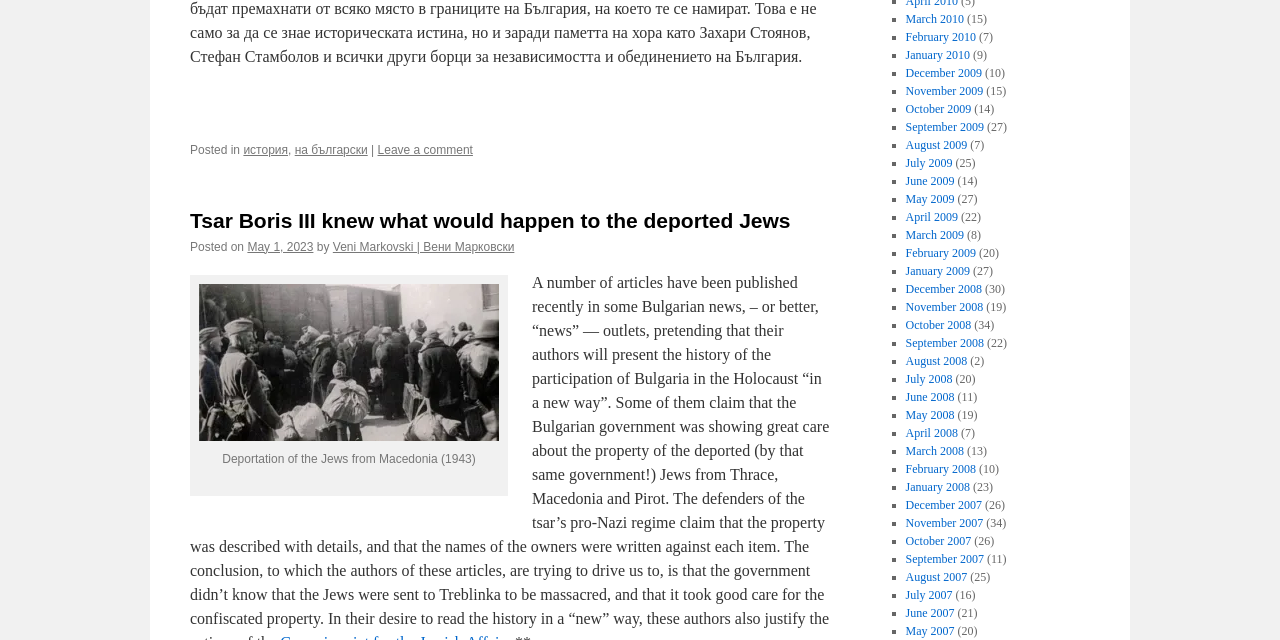Please identify the bounding box coordinates of the clickable area that will fulfill the following instruction: "Close the window". The coordinates should be in the format of four float numbers between 0 and 1, i.e., [left, top, right, bottom].

None